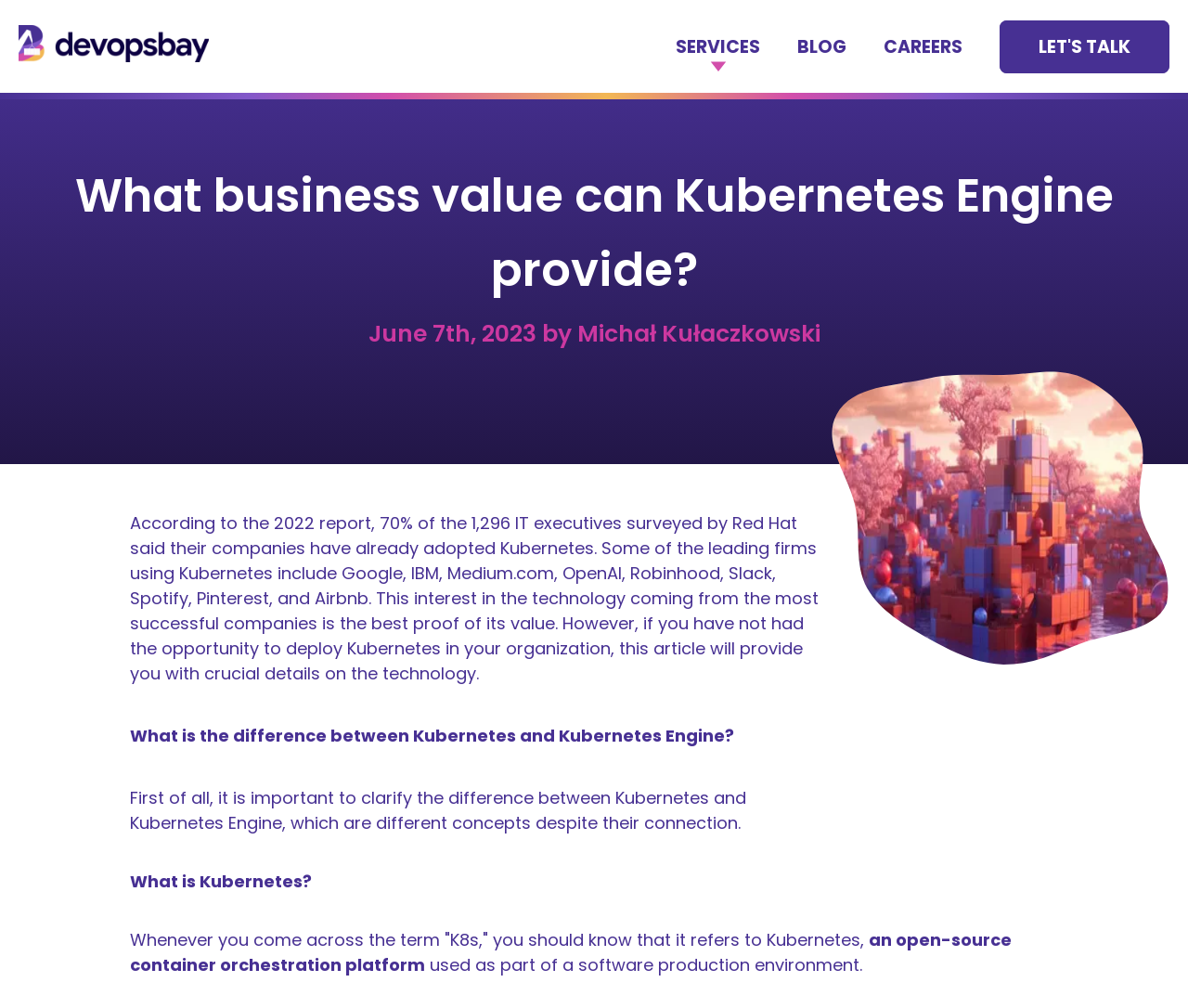How many companies are mentioned as using Kubernetes? Examine the screenshot and reply using just one word or a brief phrase.

9